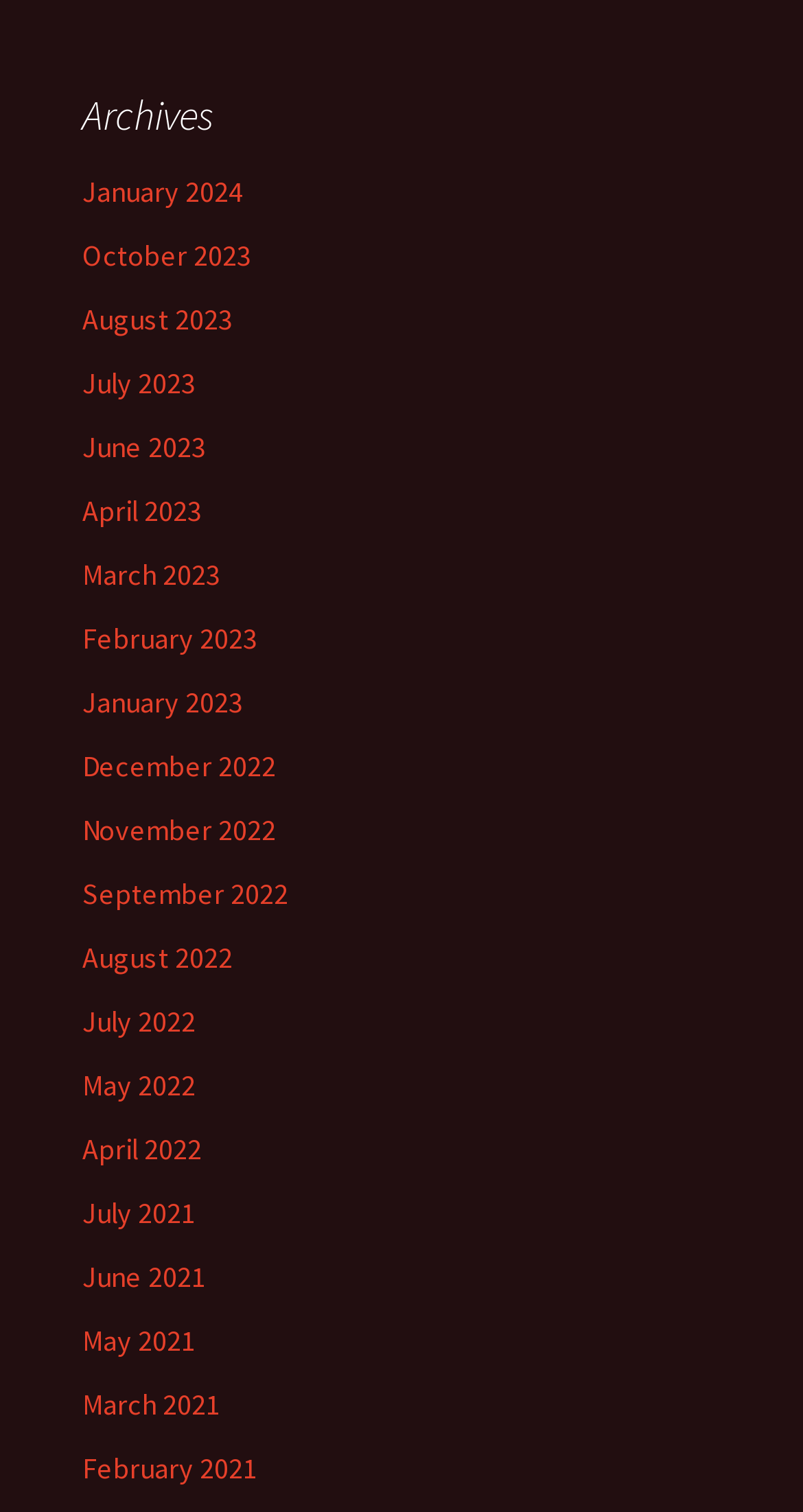Determine the bounding box for the described UI element: "May 2022".

[0.103, 0.706, 0.244, 0.73]